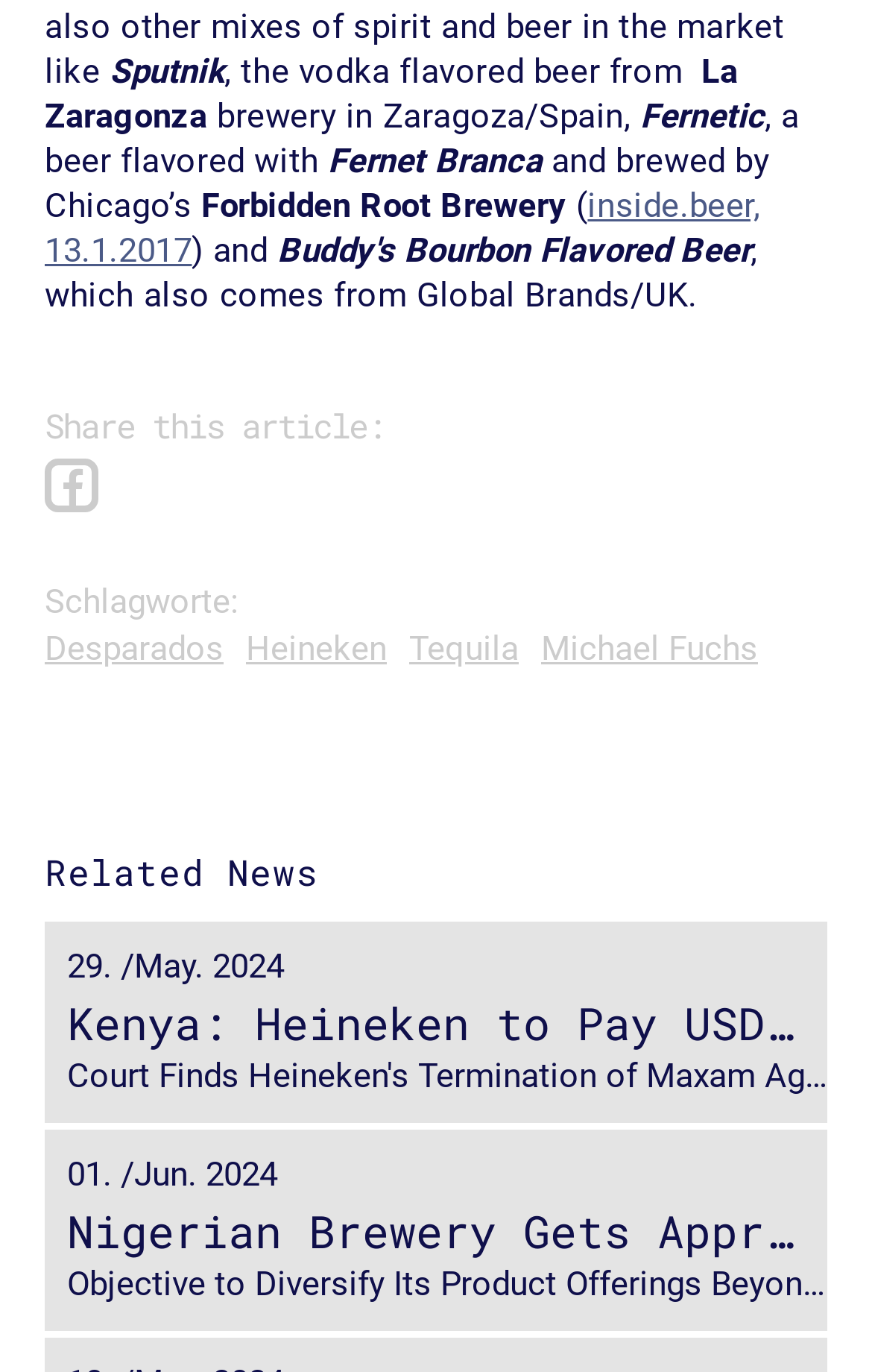Locate the bounding box coordinates of the region to be clicked to comply with the following instruction: "Read more about Kenya: Heineken to Pay USD 12.6 Million in Damages to Former Distributor". The coordinates must be four float numbers between 0 and 1, in the form [left, top, right, bottom].

[0.051, 0.671, 0.949, 0.818]